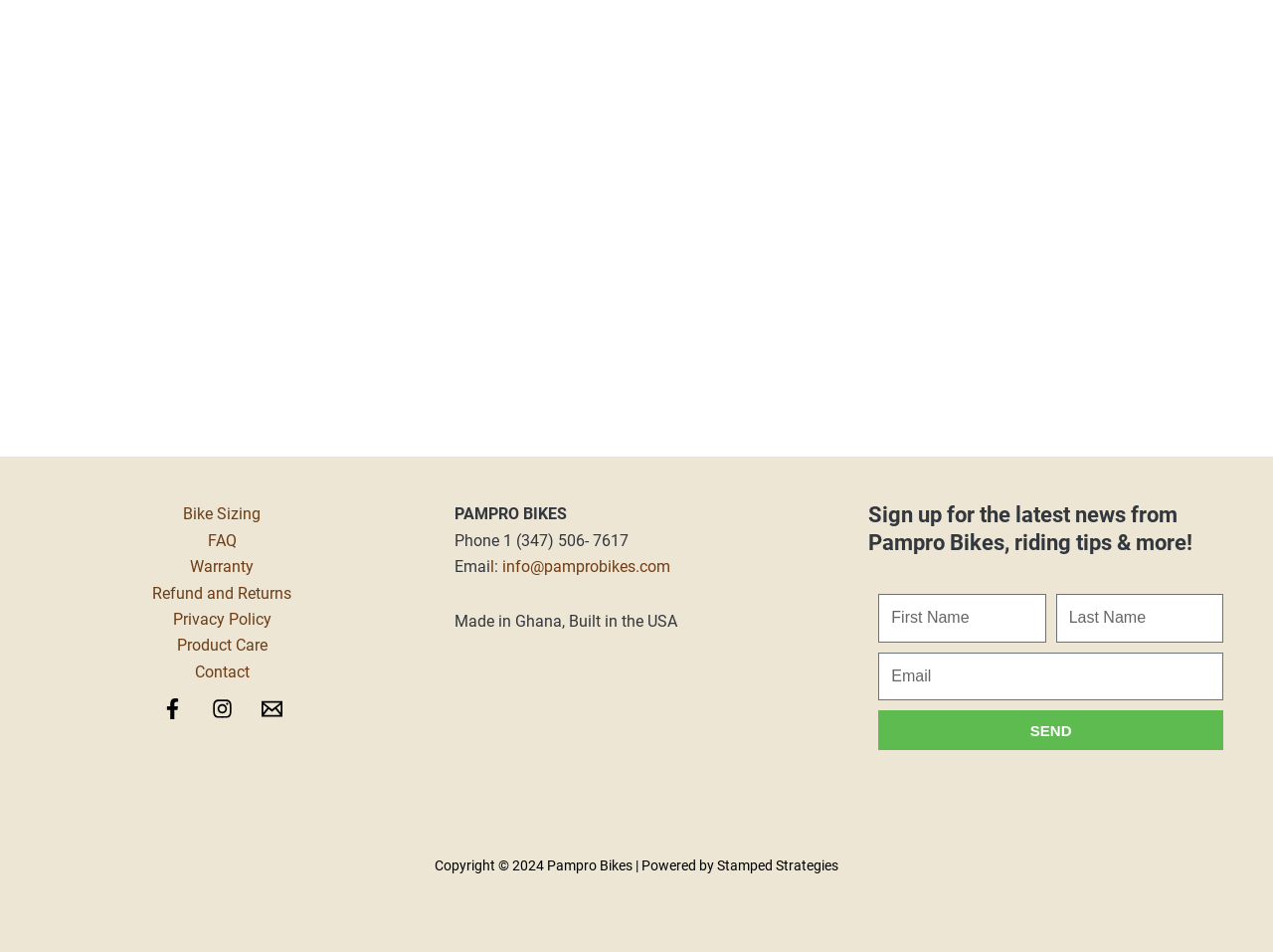What is the copyright year?
Can you provide a detailed and comprehensive answer to the question?

The copyright year can be found at the bottom of the webpage, in the static text that says 'Copyright © 2024 Pampro Bikes | Powered by Stamped Strategies'.